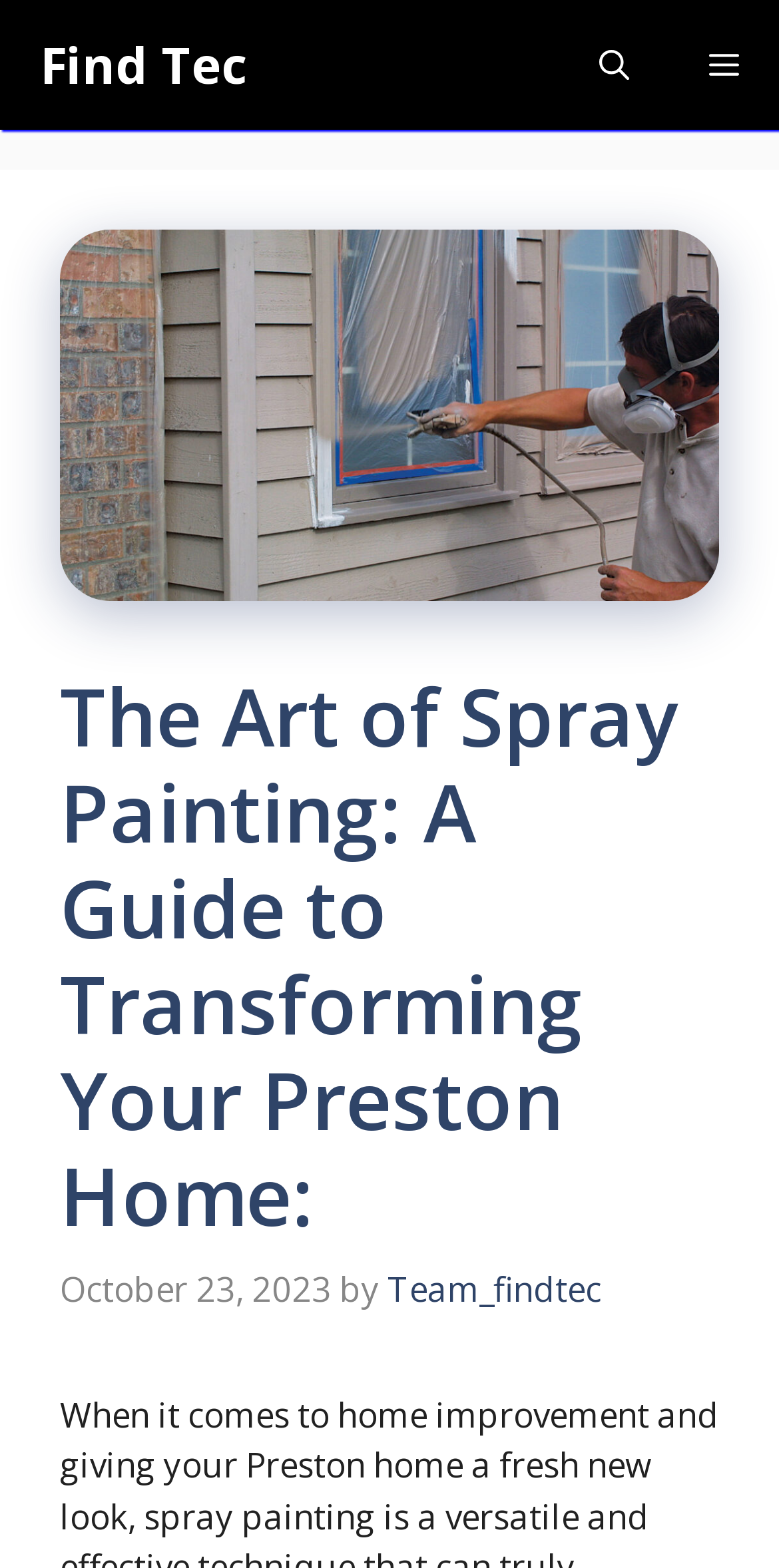What is the primary navigation menu item?
Answer the question with as much detail as possible.

I found the primary navigation menu item by looking at the navigation element, which contains a link element with the text 'Find Tec', indicating that it is the primary navigation menu item.